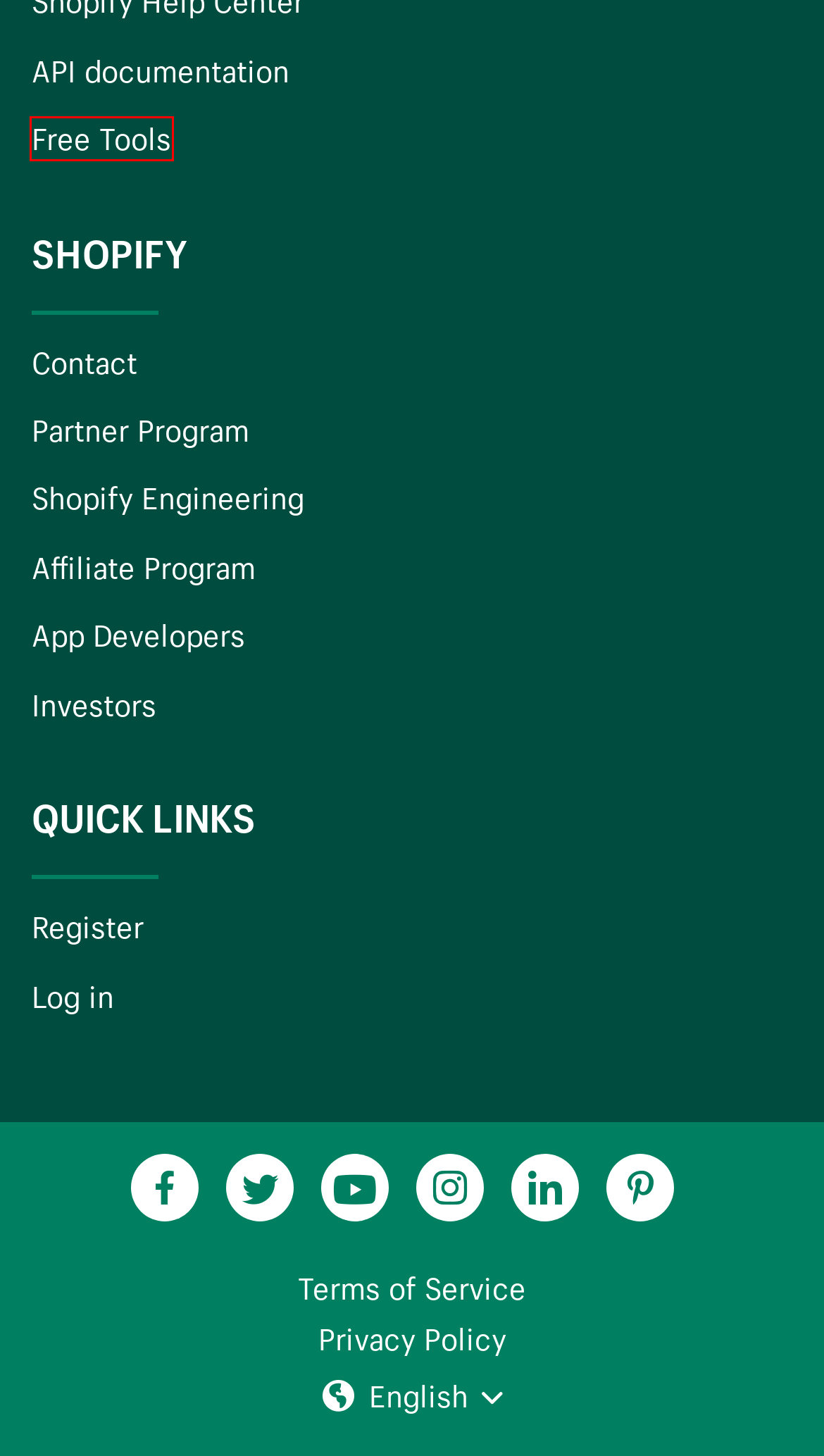Examine the screenshot of a webpage with a red bounding box around a UI element. Select the most accurate webpage description that corresponds to the new page after clicking the highlighted element. Here are the choices:
A. Free Business Tools - Online Tools for Small Businesses
B. About Strnad - Shopify Community
C. Shopify Affiliate Marketing Program | Earn income for your referrals - Shopify USA
D. Become a Shopify Partner Today - Shopify Partners
E. Shopify Privacy Policy - Shopify USA
F. Shopify Terms of Service - Shopify USA
G. Contact Us — Shopify
H. Shopify Engineering

A